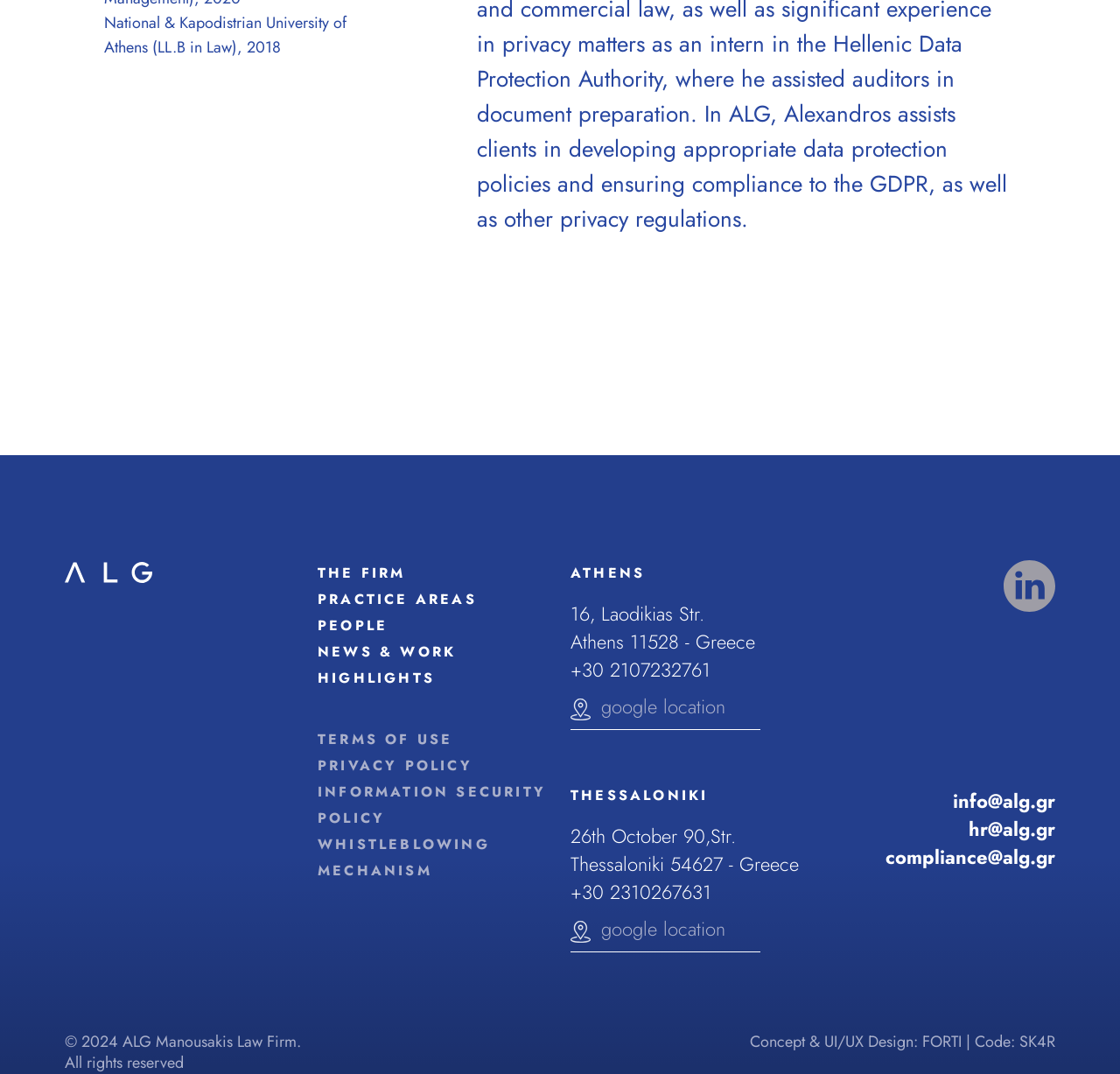Could you find the bounding box coordinates of the clickable area to complete this instruction: "Click the logo"?

[0.058, 0.522, 0.136, 0.541]